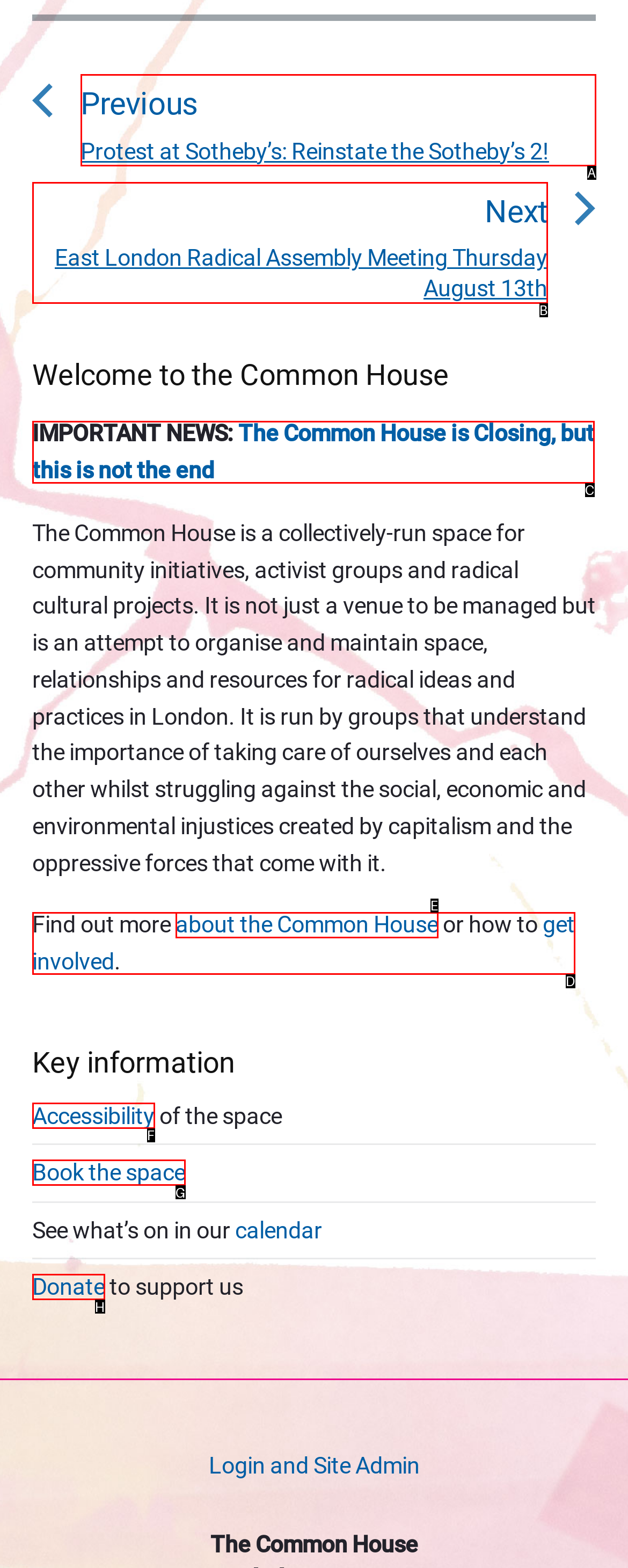Based on the description: Accessibility, identify the matching HTML element. Reply with the letter of the correct option directly.

F